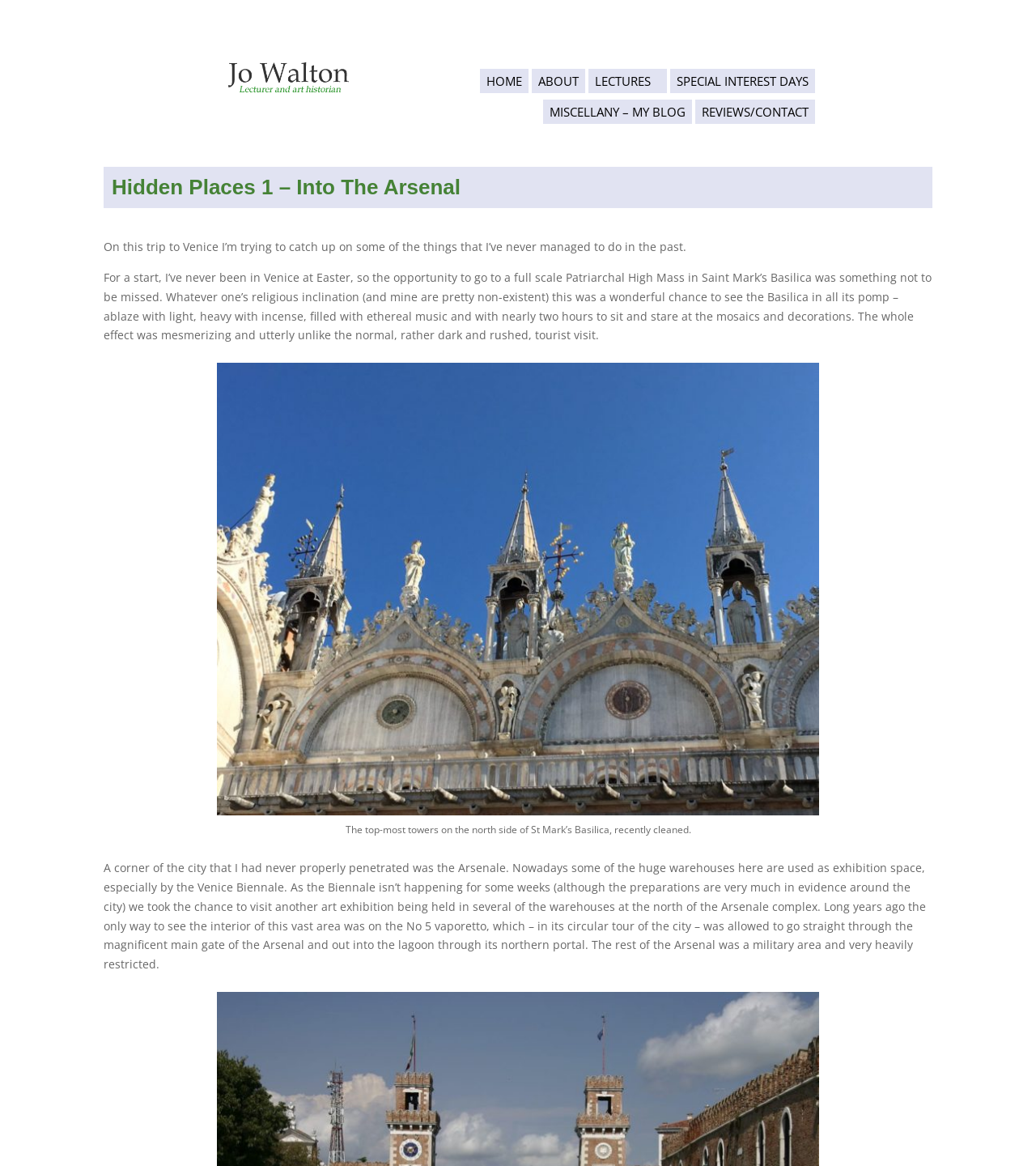What is the bounding box coordinate of the image described by the caption 'The top-most towers on the north side of St Mark’s Basilica, recently cleaned'?
Refer to the screenshot and answer in one word or phrase.

[0.333, 0.706, 0.667, 0.718]